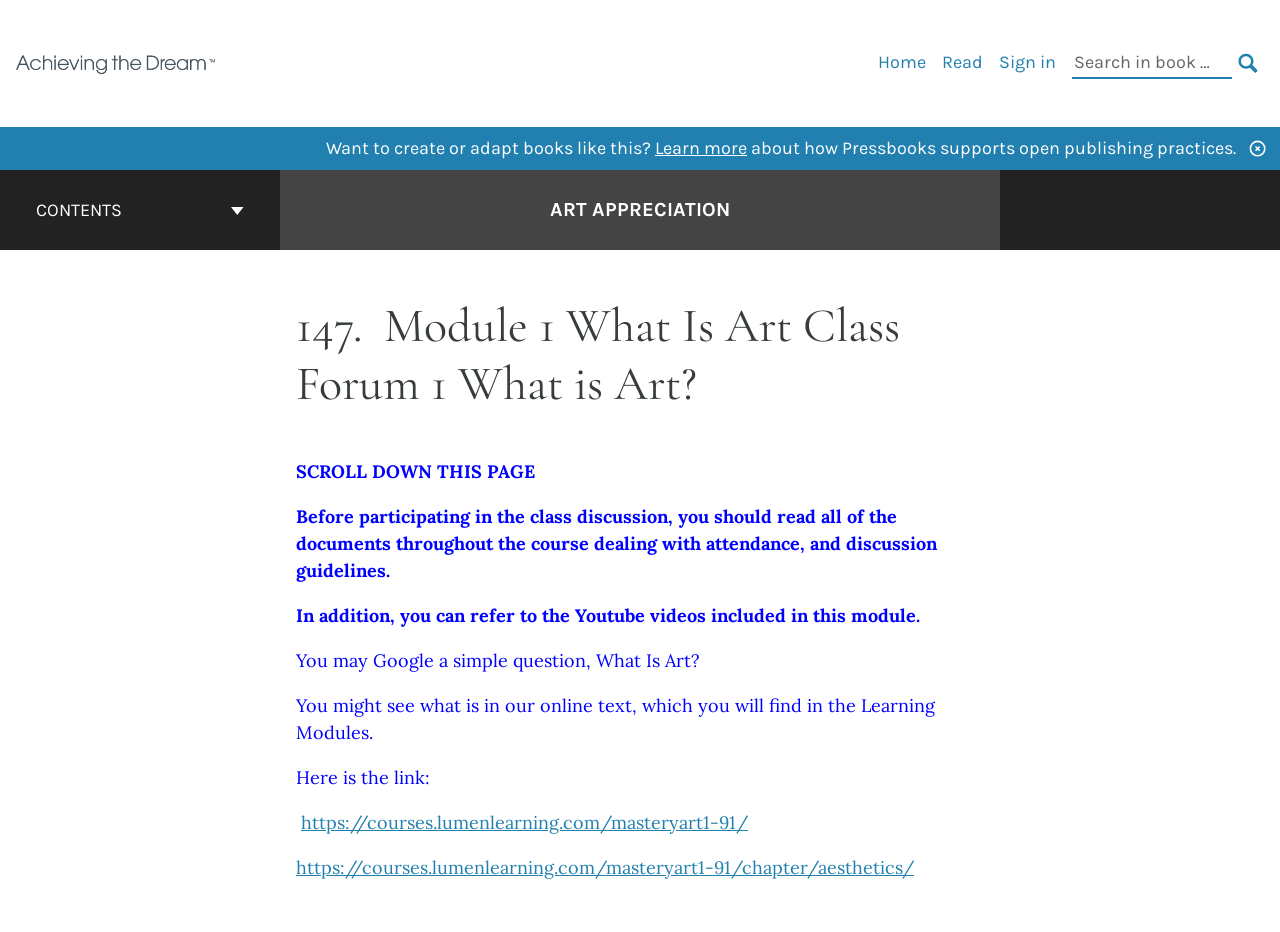Describe all the key features and sections of the webpage thoroughly.

This webpage is about Art Appreciation, specifically Module 1, "What Is Art?" and Class Forum 1. At the top left corner, there is a logo for "Achieving the Dream | OER Course Library" with a link to the website. 

On the top navigation bar, there are links to "Home", "Read", and "Sign in", as well as a search bar with a "SEARCH" button. 

Below the navigation bar, there is a promotional message encouraging users to create or adapt books like this, with a "Learn more" link. 

On the left side, there is a "Book Contents Navigation" menu with a "CONTENTS" button and a link to the cover page of "Art Appreciation". 

The main content area has a heading "Module 1 What Is Art Class Forum 1 What is Art?" followed by several paragraphs of text. The text explains the requirements for participating in the class discussion, including reading documents about attendance and discussion guidelines, and watching YouTube videos included in the module. It also suggests searching for "What Is Art?" and referencing the online text in the Learning Modules. 

There are two links provided, one to the online text and another to a specific chapter on aesthetics.